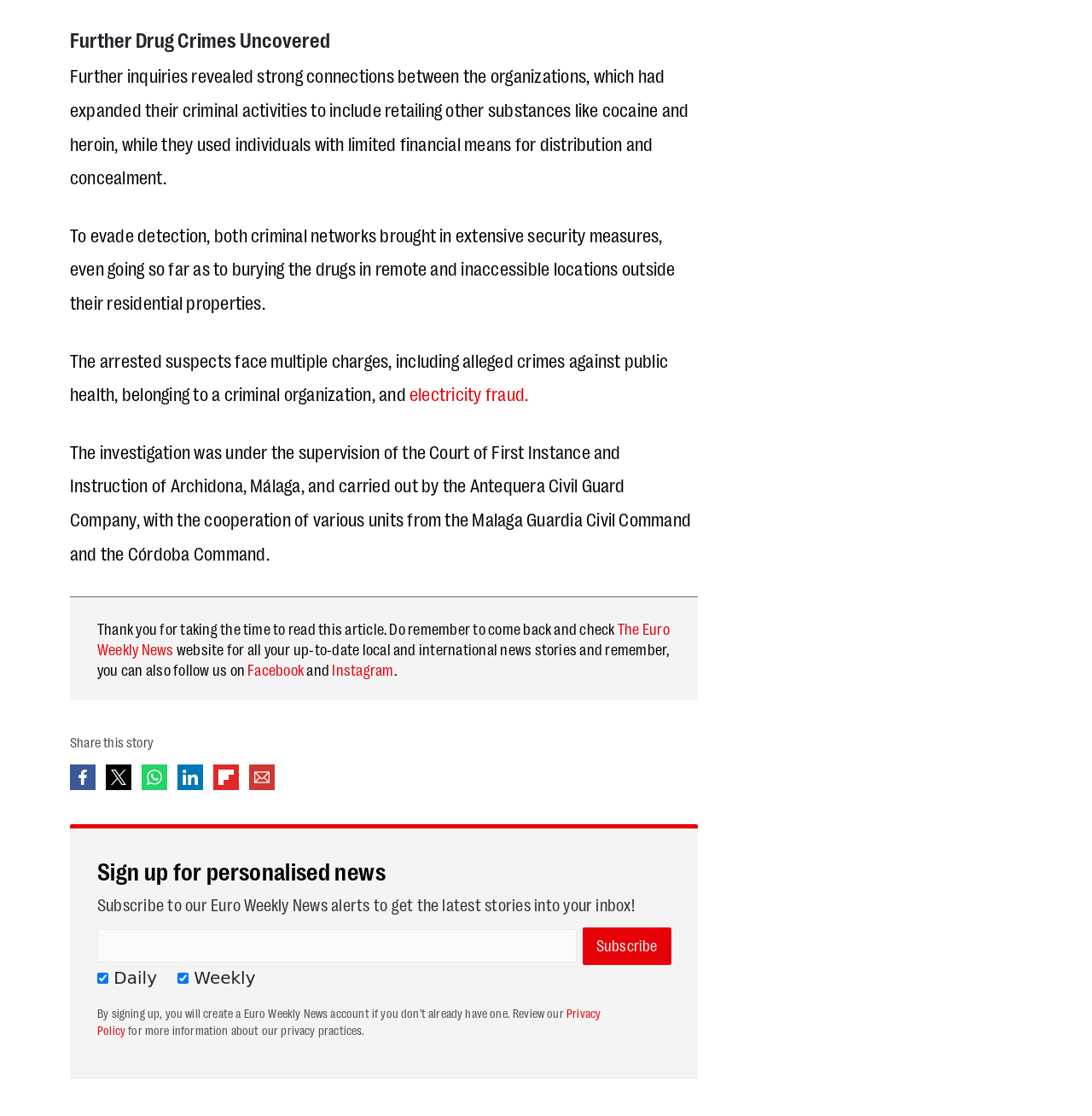How often can you receive news alerts?
Examine the image and provide an in-depth answer to the question.

The article provides an option to subscribe to news alerts, and the frequency of these alerts can be either daily or weekly, as indicated by the checkboxes next to the 'Subscribe' button.